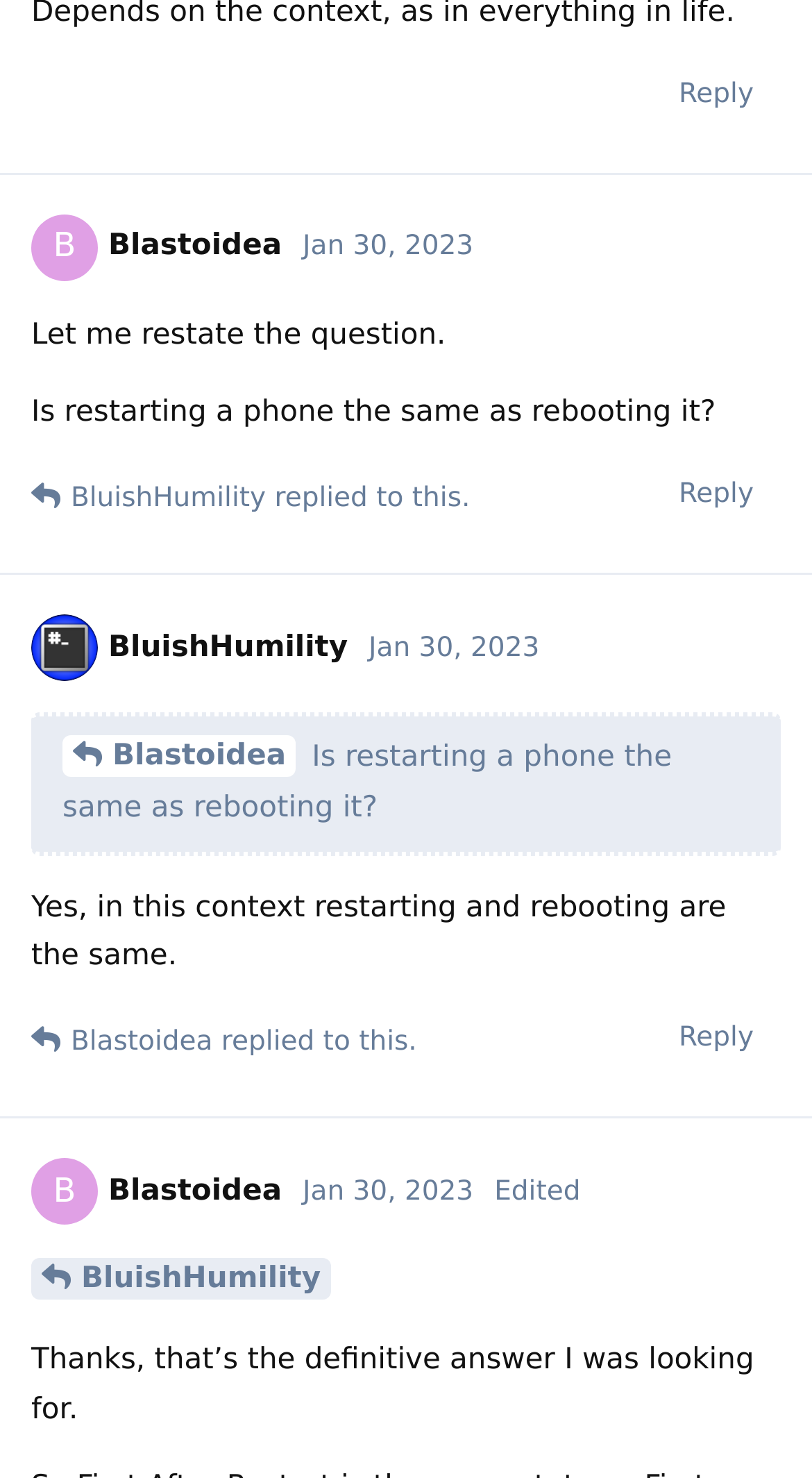Please provide a short answer using a single word or phrase for the question:
How many replies are there in this conversation?

3